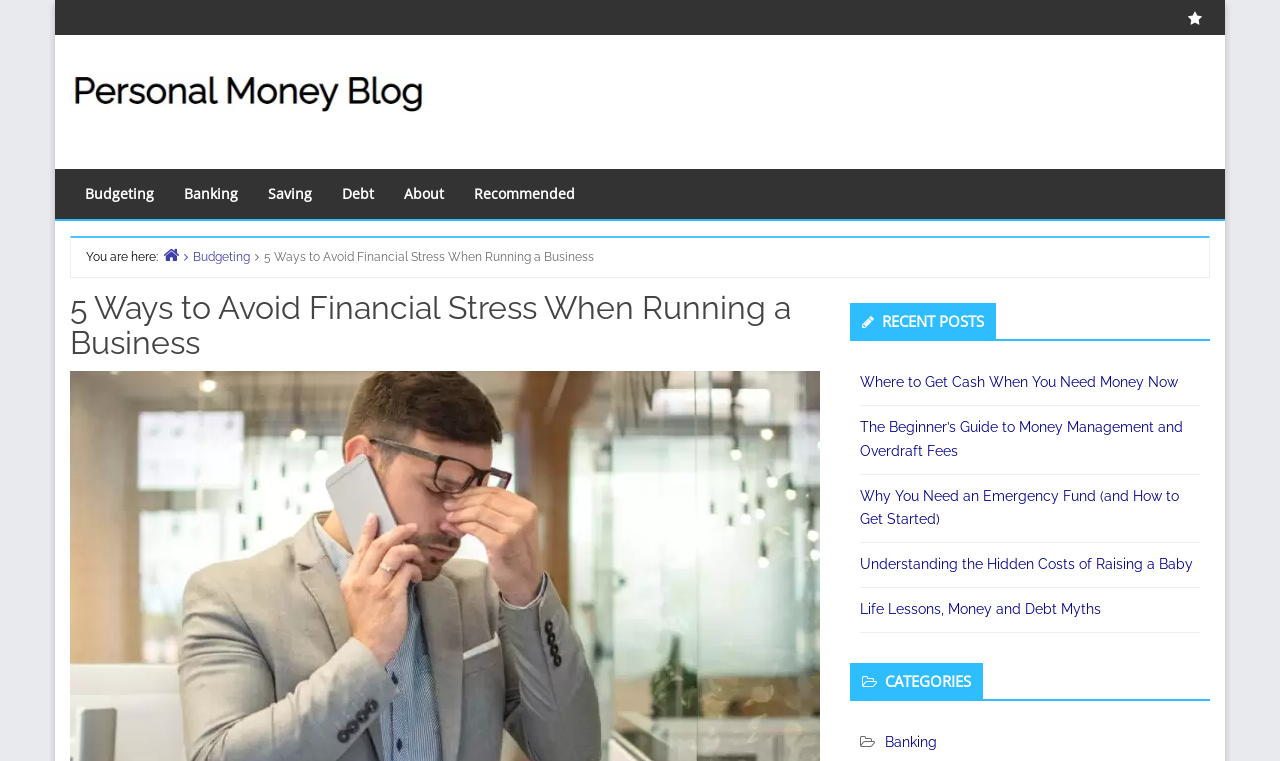Give a succinct answer to this question in a single word or phrase: 
How many recent posts are listed in the secondary sidebar?

5